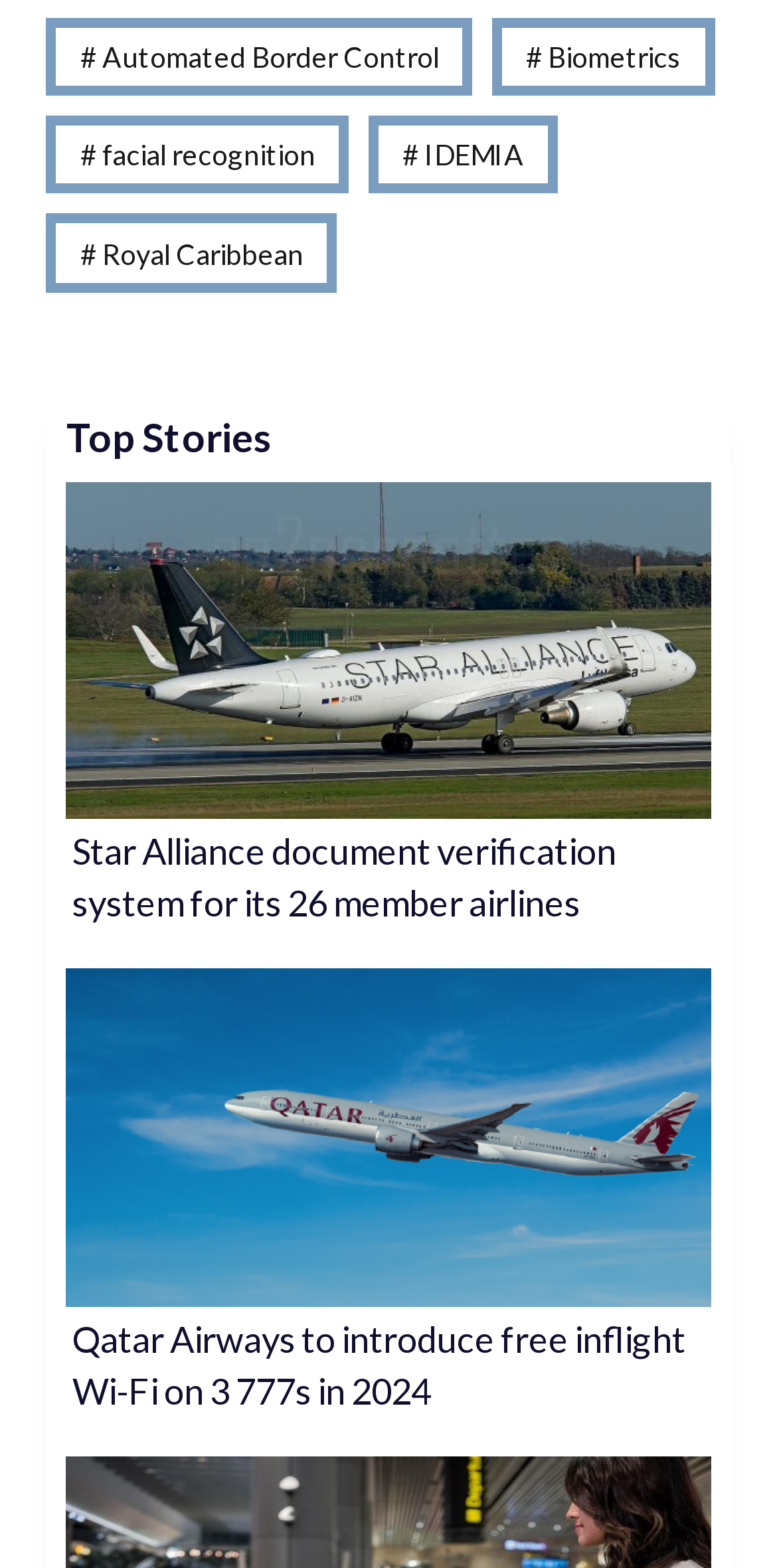What is the topic of the second heading?
Please craft a detailed and exhaustive response to the question.

The second heading on the webpage has the text 'Star Alliance document verification system for its 26 member airlines', which suggests that it is related to a document verification system used by Star Alliance.